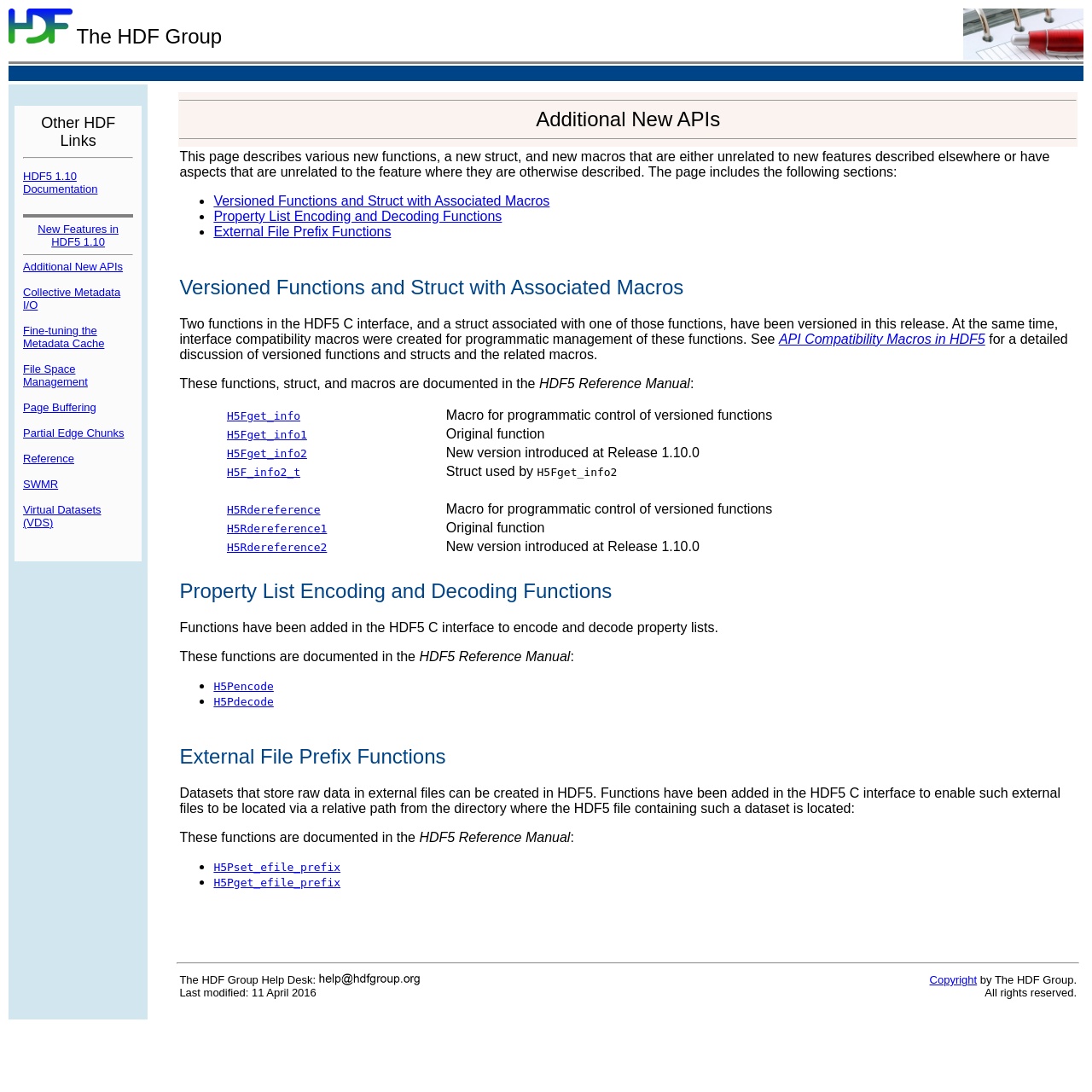Determine the bounding box coordinates of the clickable region to execute the instruction: "Click the 'HDF5 1.10 Documentation' link". The coordinates should be four float numbers between 0 and 1, denoted as [left, top, right, bottom].

[0.021, 0.155, 0.089, 0.179]